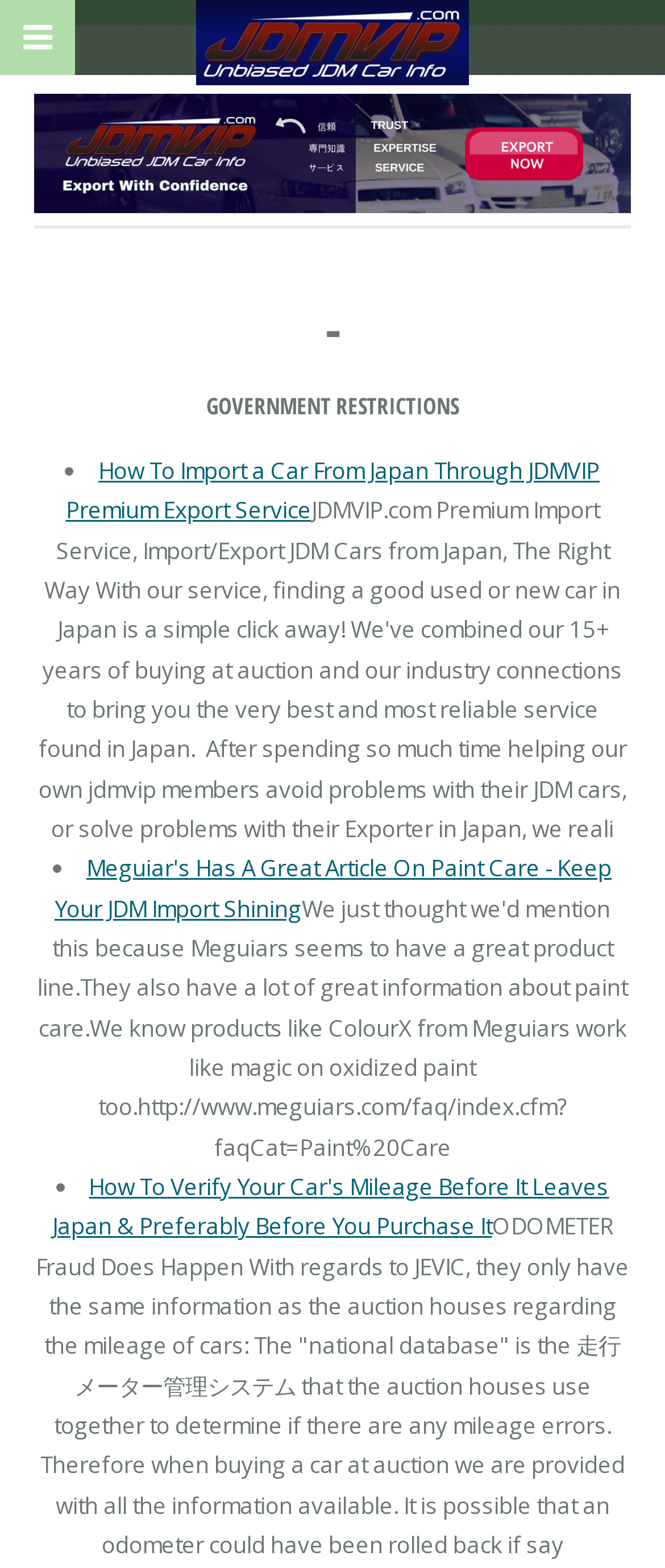Give a comprehensive overview of the webpage, including key elements.

The webpage is about Japanese used cars and JDM cars import authority. At the top, there is a logo of "JDM Cars Used from Japan by JDMVIP" on the left side, and a Facebook icon on the top-left corner. Below the logo, there is a horizontal separator line. 

On the main content area, there are two headings, one is "GOVERNMENT RESTRICTIONS" and the other is not explicitly stated but implied to be related to the import process. Under the headings, there are three list items with bullet points, each containing a link to a related article. The first article is about importing a car from Japan through JDMVIP Premium Export Service, the second is about paint care for JDM imports, and the third is about verifying car mileage before purchasing.

Below the list items, there is a block of static text discussing odometer fraud and how JEVIC, an auction house, determines mileage errors. This text is located at the bottom of the page, spanning almost the entire width.